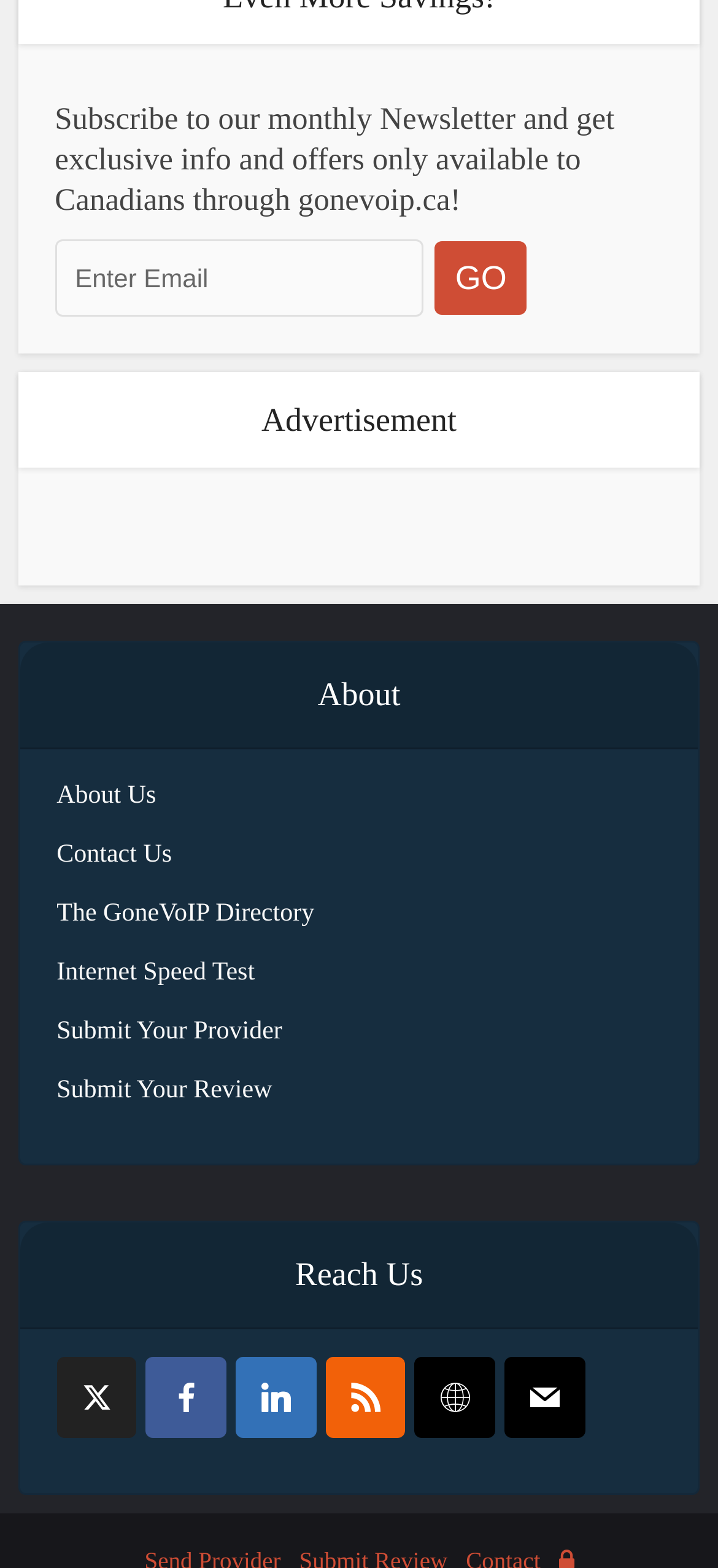Identify the bounding box coordinates for the region to click in order to carry out this instruction: "Subscribe to newsletter". Provide the coordinates using four float numbers between 0 and 1, formatted as [left, top, right, bottom].

[0.606, 0.154, 0.734, 0.201]